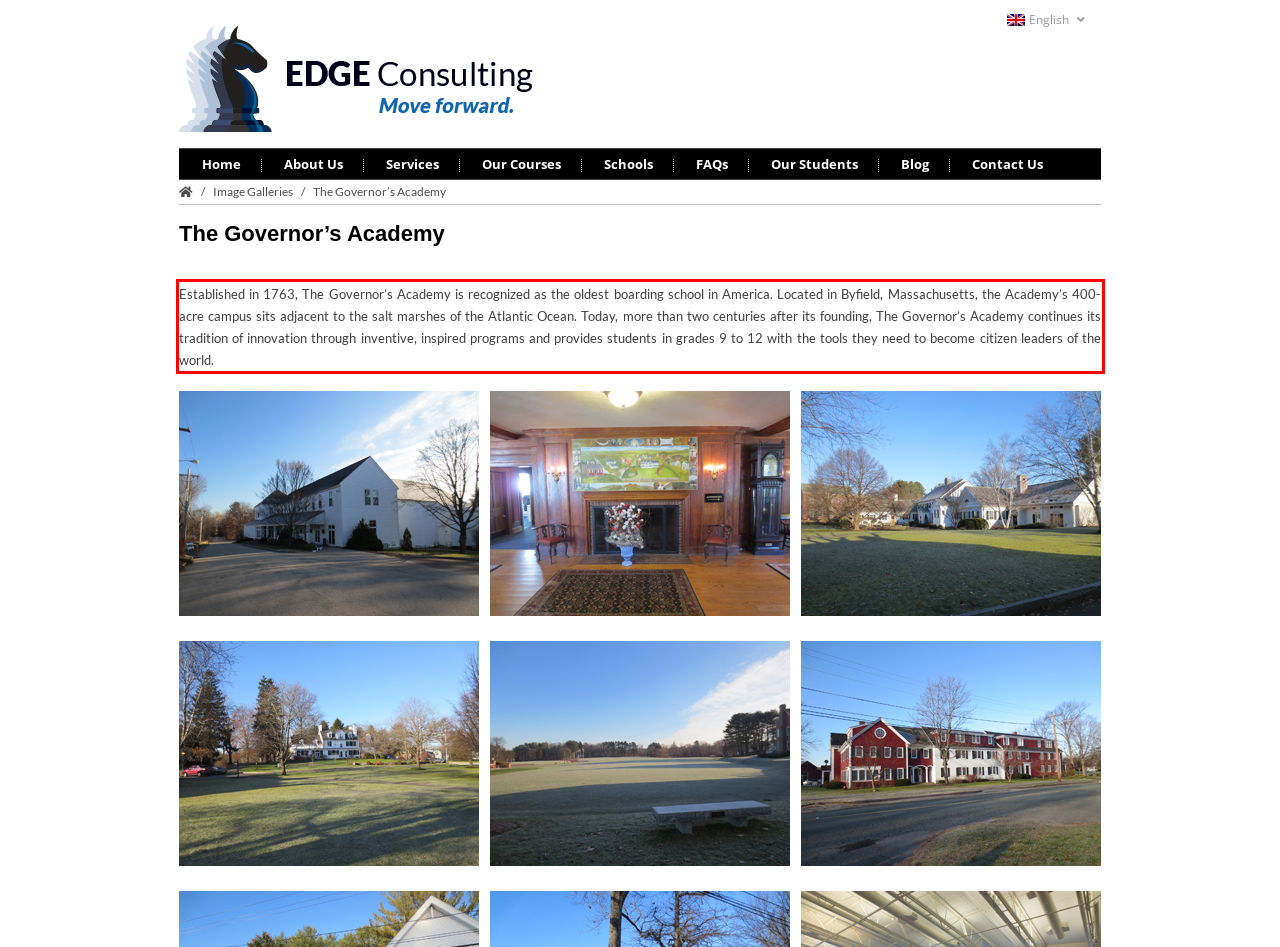The screenshot you have been given contains a UI element surrounded by a red rectangle. Use OCR to read and extract the text inside this red rectangle.

Established in 1763, The Governor’s Academy is recognized as the oldest boarding school in America. Located in Byfield, Massachusetts, the Academy’s 400-acre campus sits adjacent to the salt marshes of the Atlantic Ocean. Today, more than two centuries after its founding, The Governor’s Academy continues its tradition of innovation through inventive, inspired programs and provides students in grades 9 to 12 with the tools they need to become citizen leaders of the world.